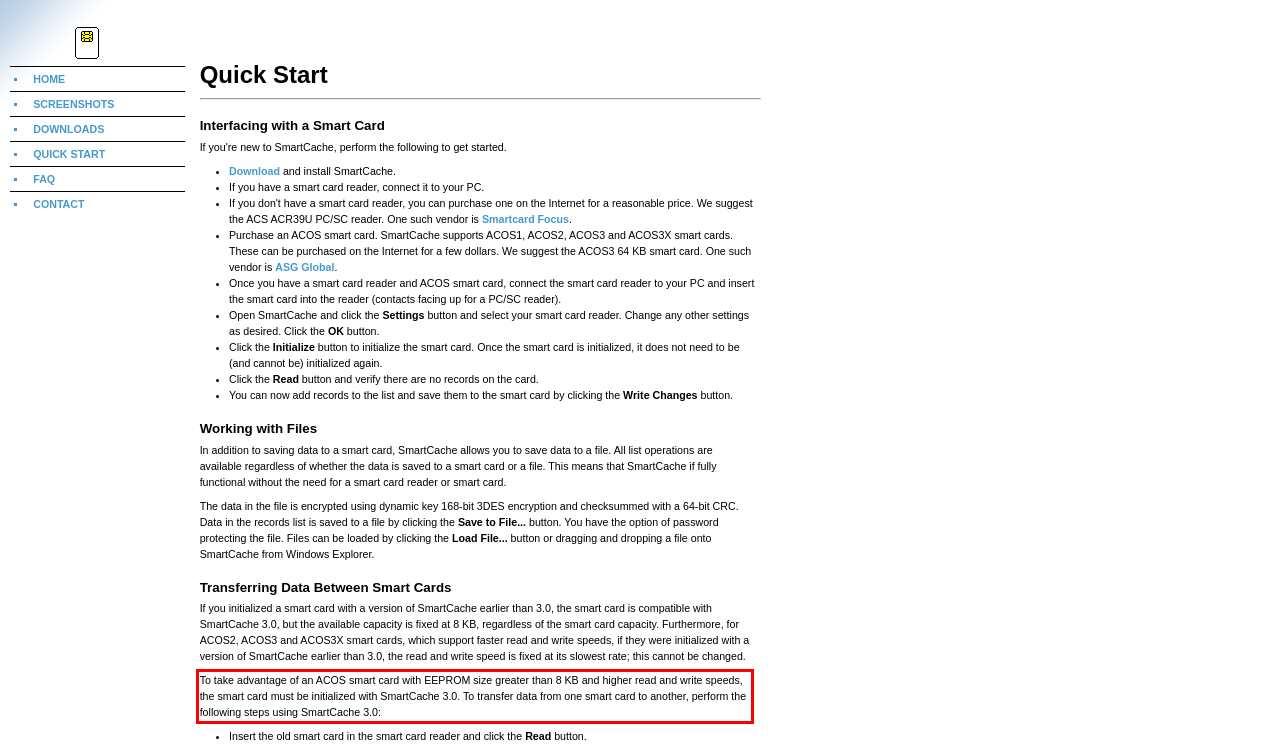Within the screenshot of the webpage, locate the red bounding box and use OCR to identify and provide the text content inside it.

To take advantage of an ACOS smart card with EEPROM size greater than 8 KB and higher read and write speeds, the smart card must be initialized with SmartCache 3.0. To transfer data from one smart card to another, perform the following steps using SmartCache 3.0: